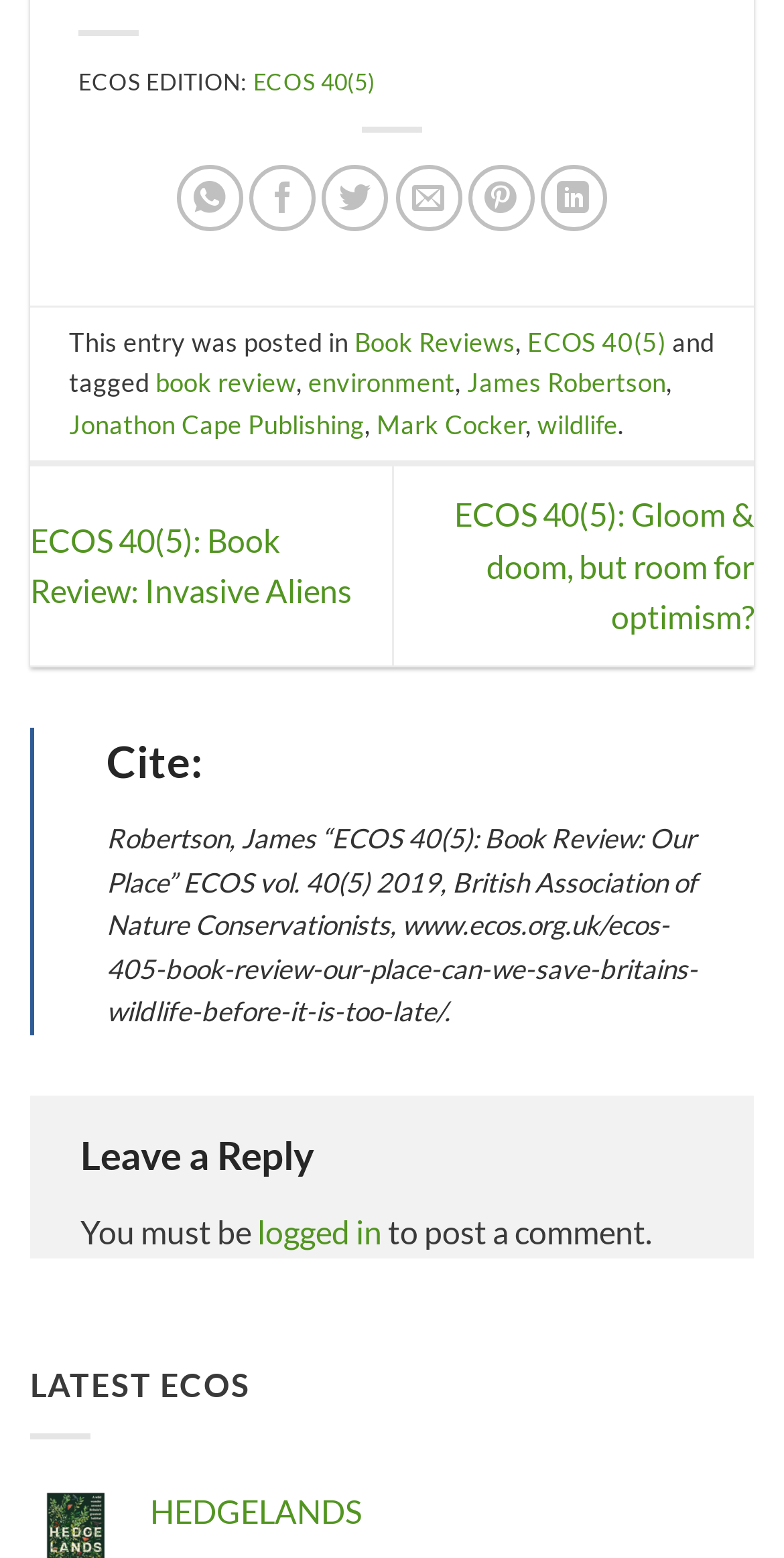Determine the bounding box for the described UI element: "Jonathon Cape Publishing".

[0.088, 0.261, 0.465, 0.282]